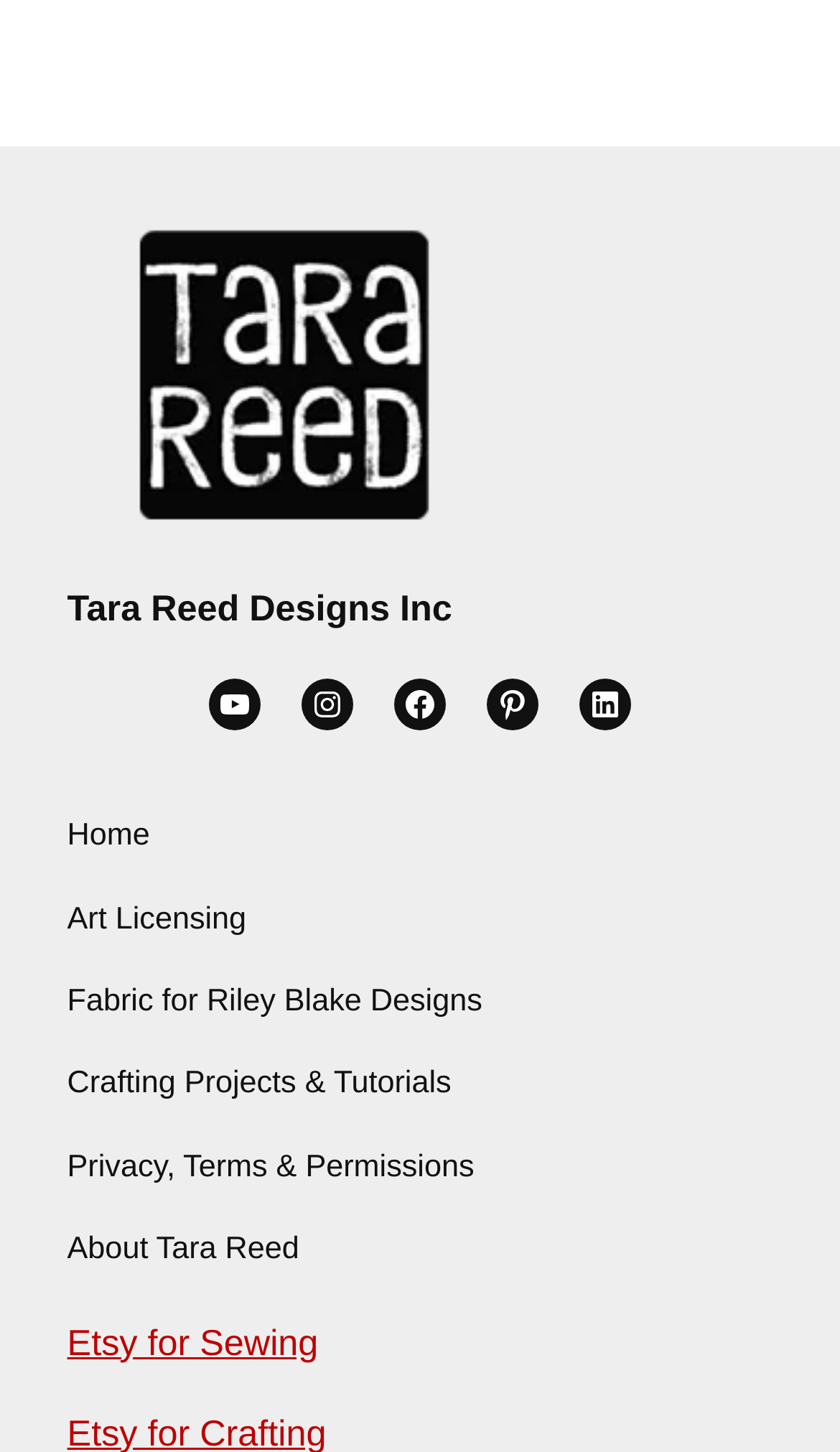Pinpoint the bounding box coordinates of the area that should be clicked to complete the following instruction: "Visit Tara Reed Designs Inc website". The coordinates must be given as four float numbers between 0 and 1, i.e., [left, top, right, bottom].

[0.08, 0.405, 0.538, 0.433]